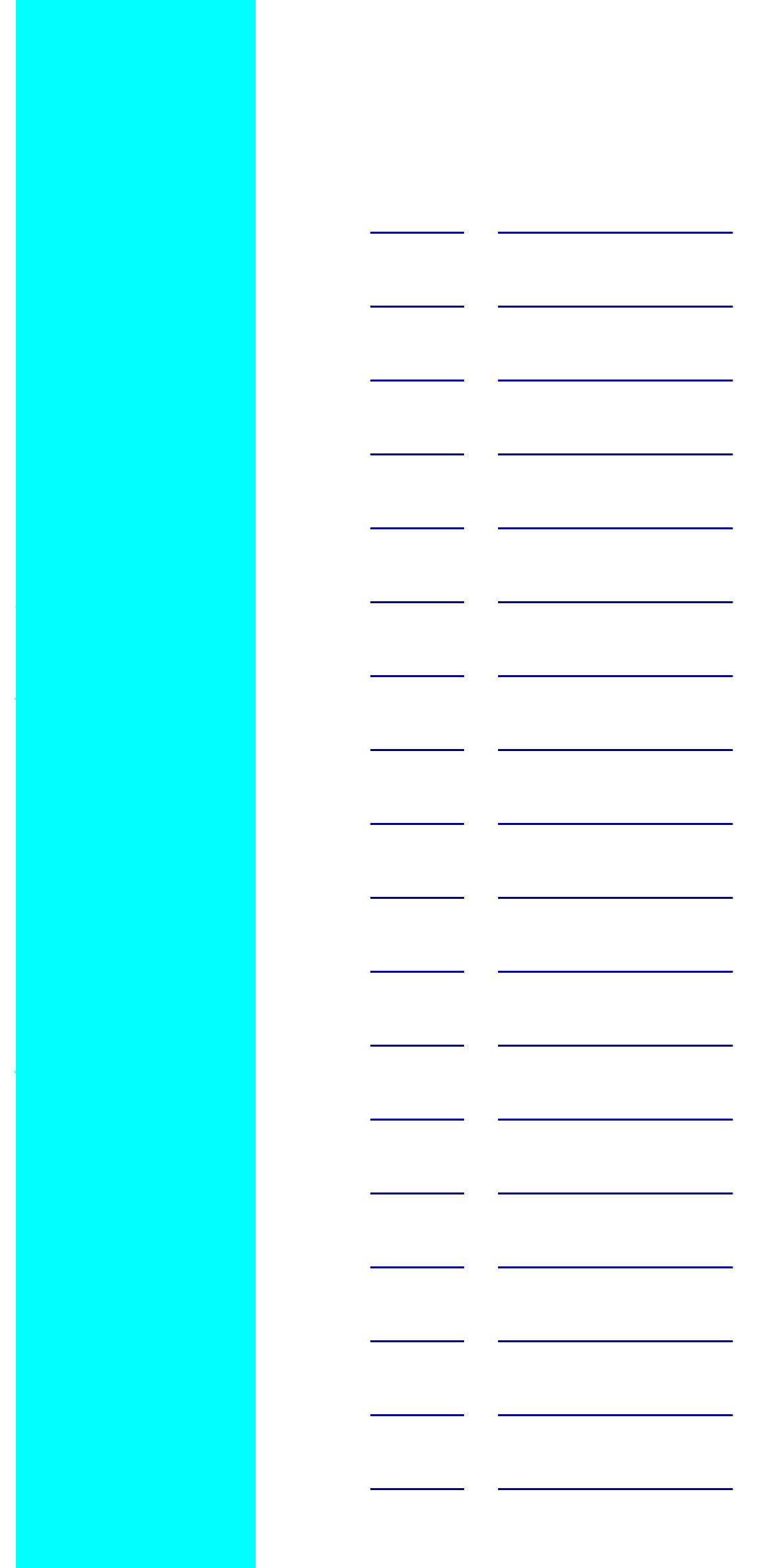How many links are there to find Bargain DVDs?
Your answer should be a single word or phrase derived from the screenshot.

20